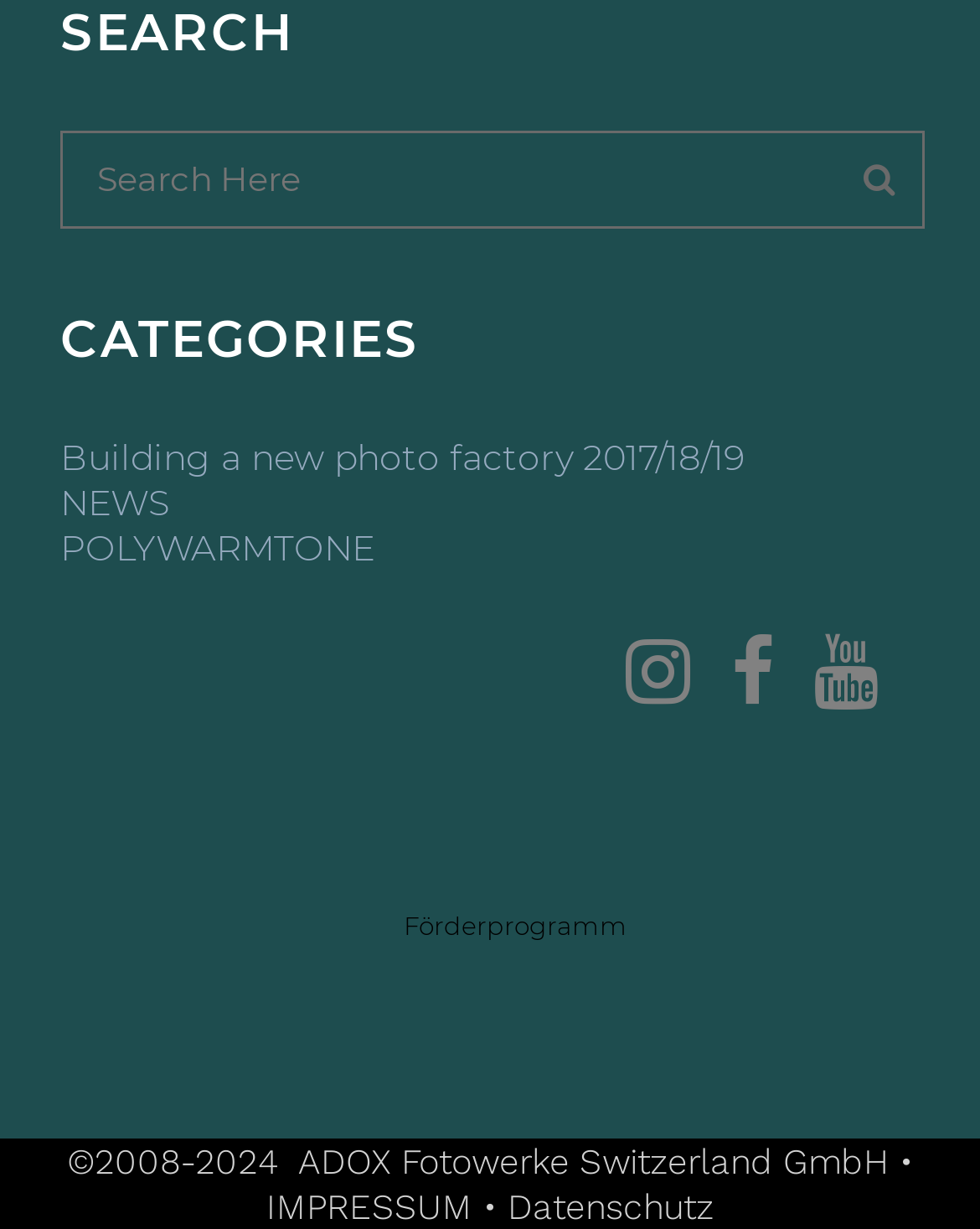What is the last link at the bottom of the webpage?
Based on the visual content, answer with a single word or a brief phrase.

Datenschutz